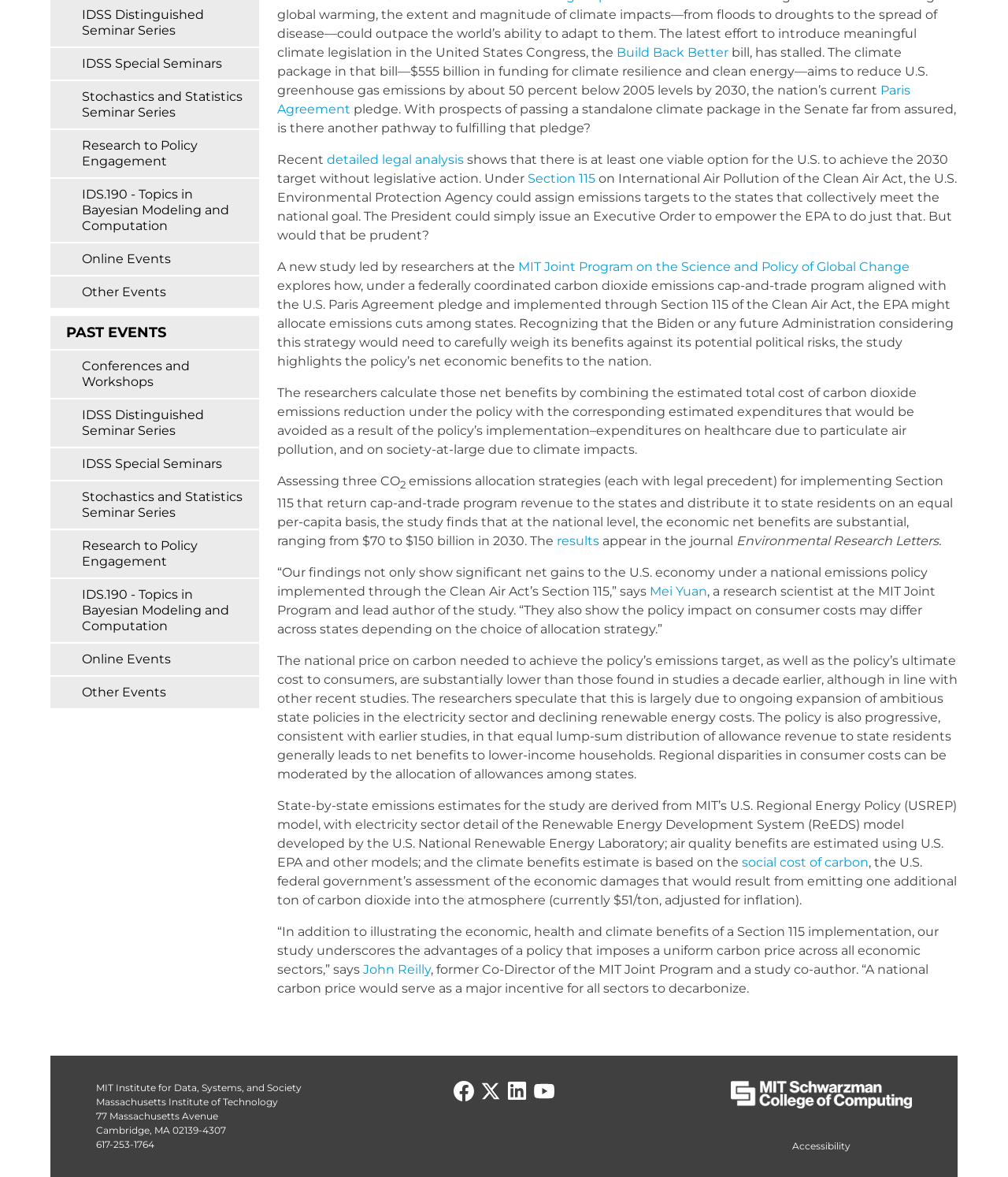Determine the bounding box coordinates of the UI element described below. Use the format (top-left x, top-left y, bottom-right x, bottom-right y) with floating point numbers between 0 and 1: aria-label="Visit us on X"

[0.477, 0.918, 0.497, 0.936]